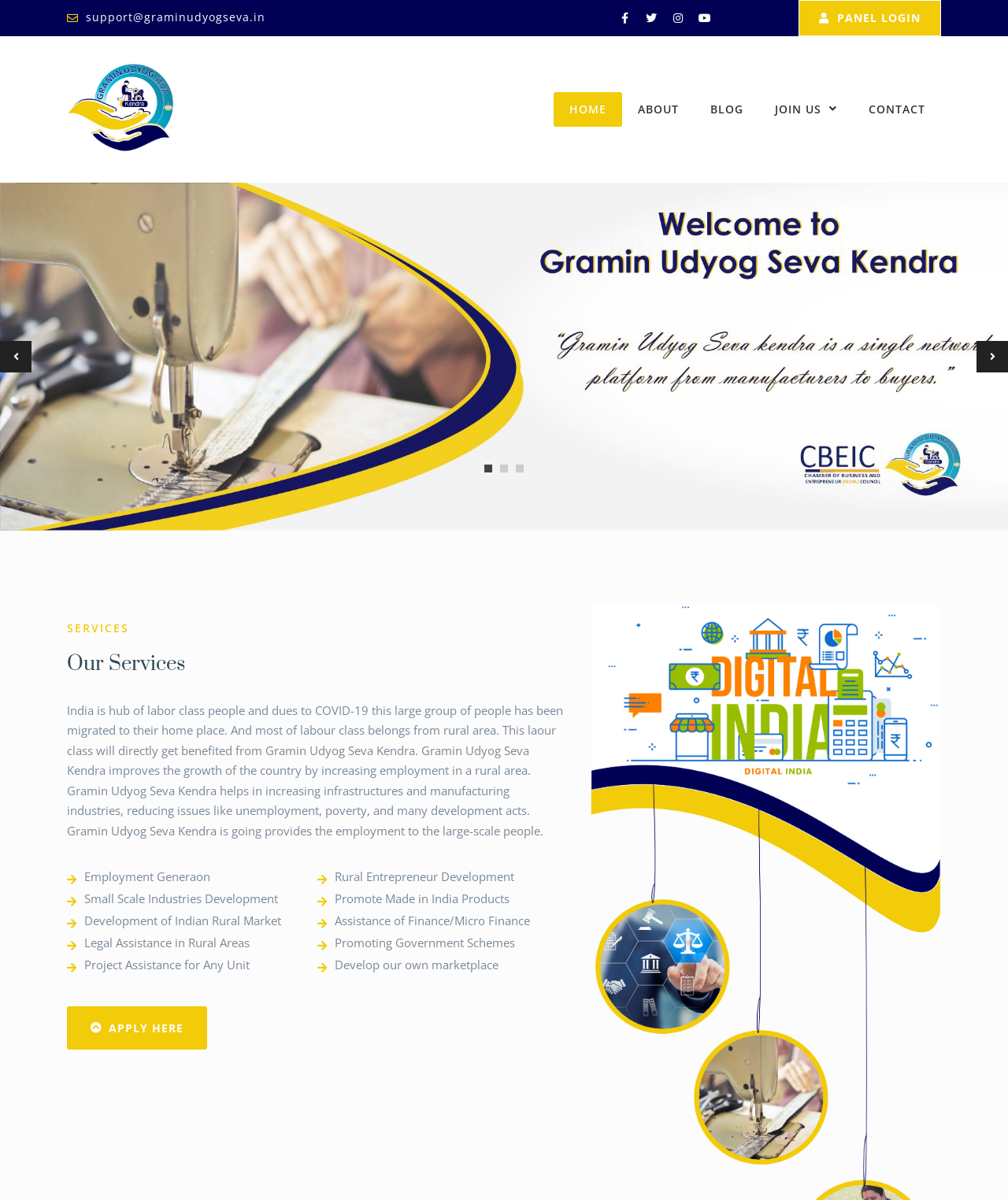Locate the bounding box coordinates of the clickable element to fulfill the following instruction: "Click on the support email link". Provide the coordinates as four float numbers between 0 and 1 in the format [left, top, right, bottom].

[0.085, 0.008, 0.263, 0.02]